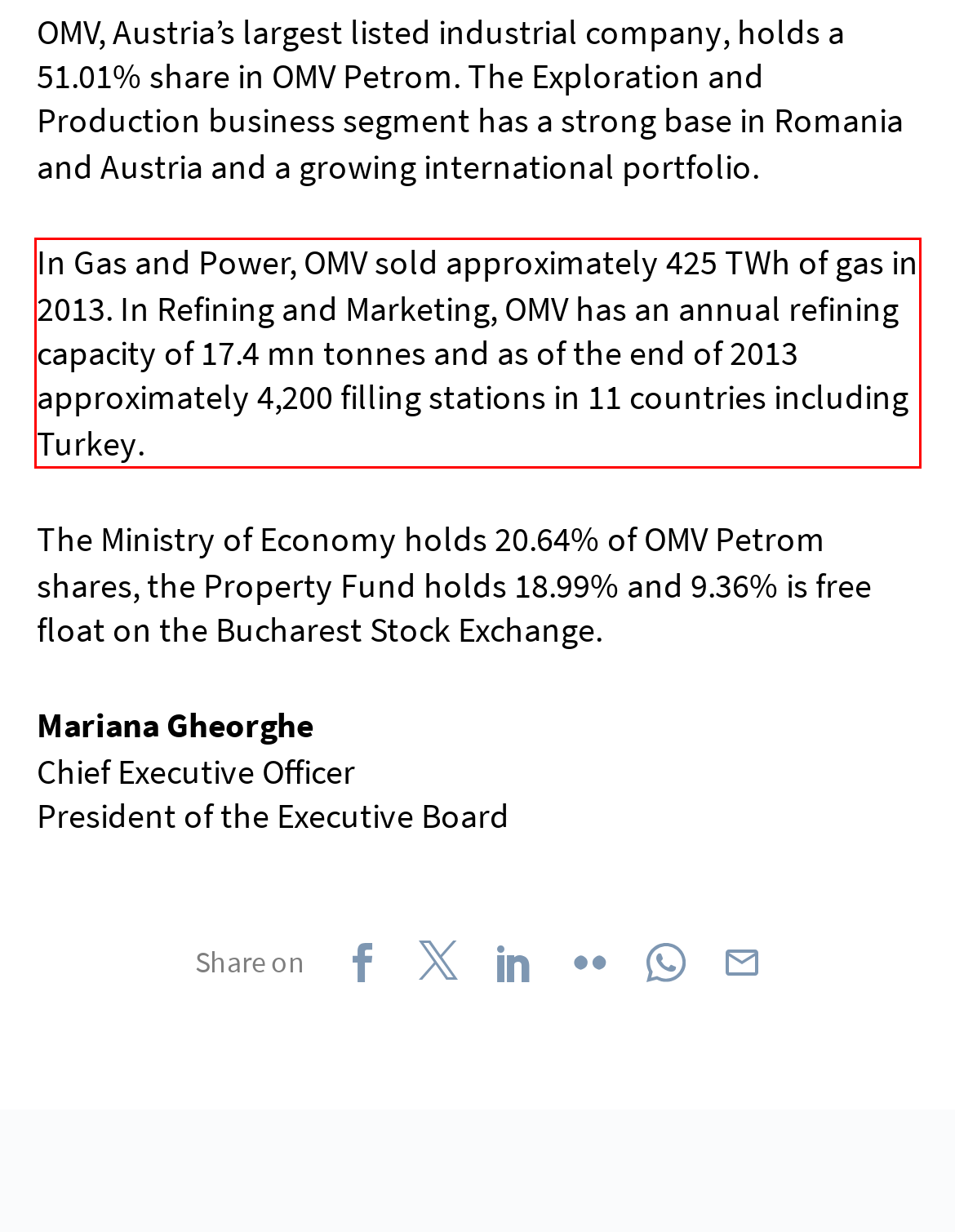You are given a screenshot of a webpage with a UI element highlighted by a red bounding box. Please perform OCR on the text content within this red bounding box.

In Gas and Power, OMV sold approximately 425 TWh of gas in 2013. In Refining and Marketing, OMV has an annual refining capacity of 17.4 mn tonnes and as of the end of 2013 approximately 4,200 filling stations in 11 countries including Turkey.